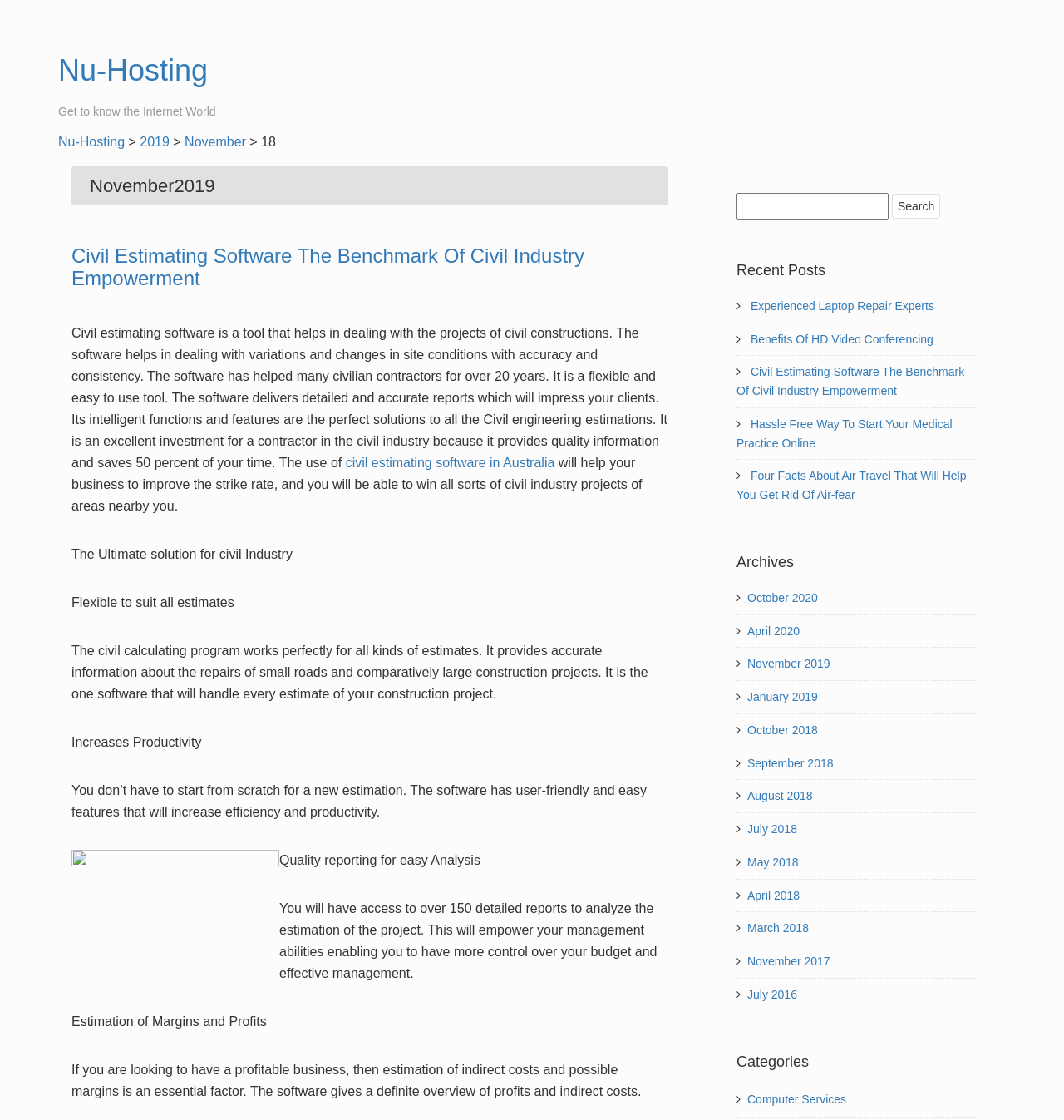Please determine the bounding box coordinates of the element's region to click in order to carry out the following instruction: "Learn about Computer Services". The coordinates should be four float numbers between 0 and 1, i.e., [left, top, right, bottom].

[0.702, 0.972, 0.795, 0.991]